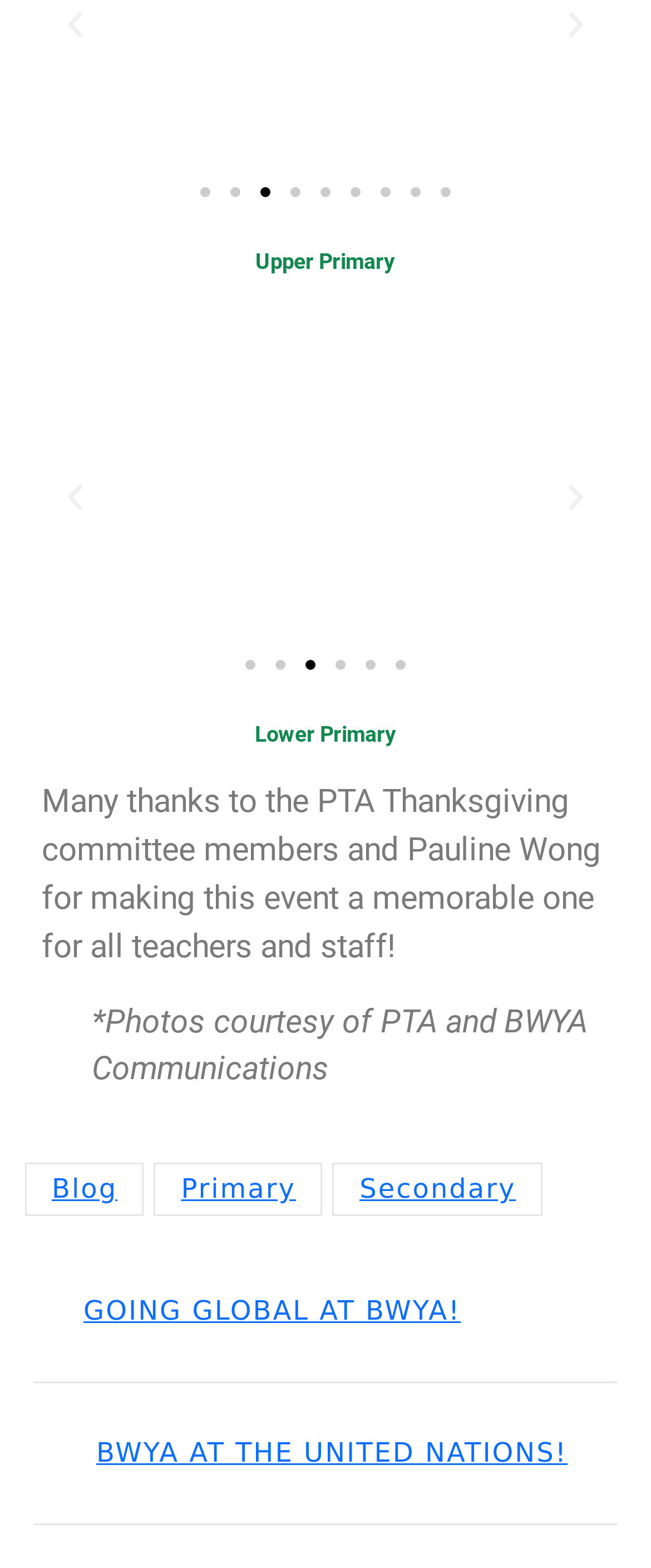Refer to the image and offer a detailed explanation in response to the question: What is the name of the school?

I found the acronym 'BWYA' in multiple places on the webpage, including the link 'GOING GLOBAL AT BWYA!' and inferred that it is the name of the school.